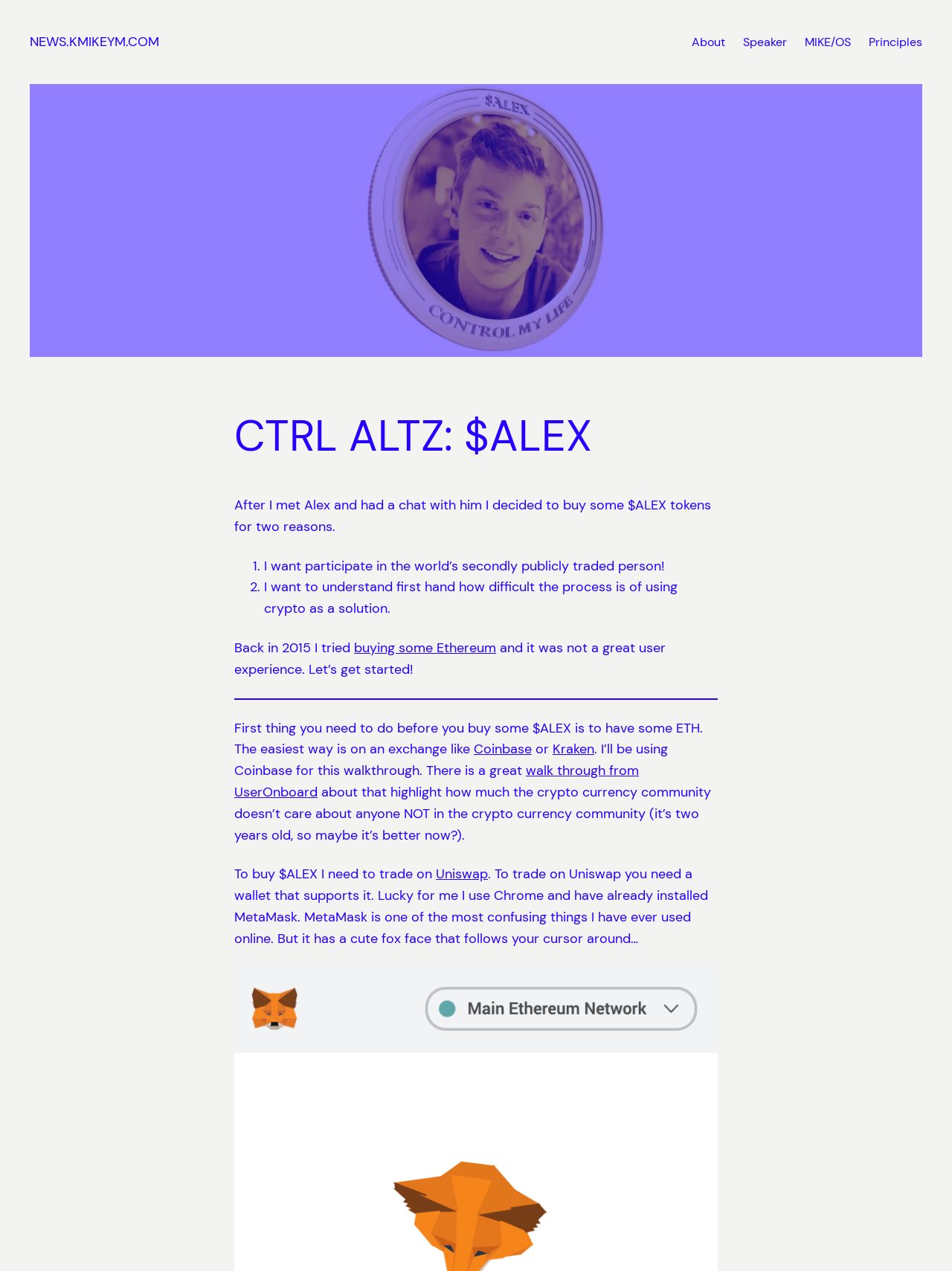Provide a one-word or short-phrase response to the question:
What is the name of the exchange mentioned as an alternative to Coinbase?

Kraken